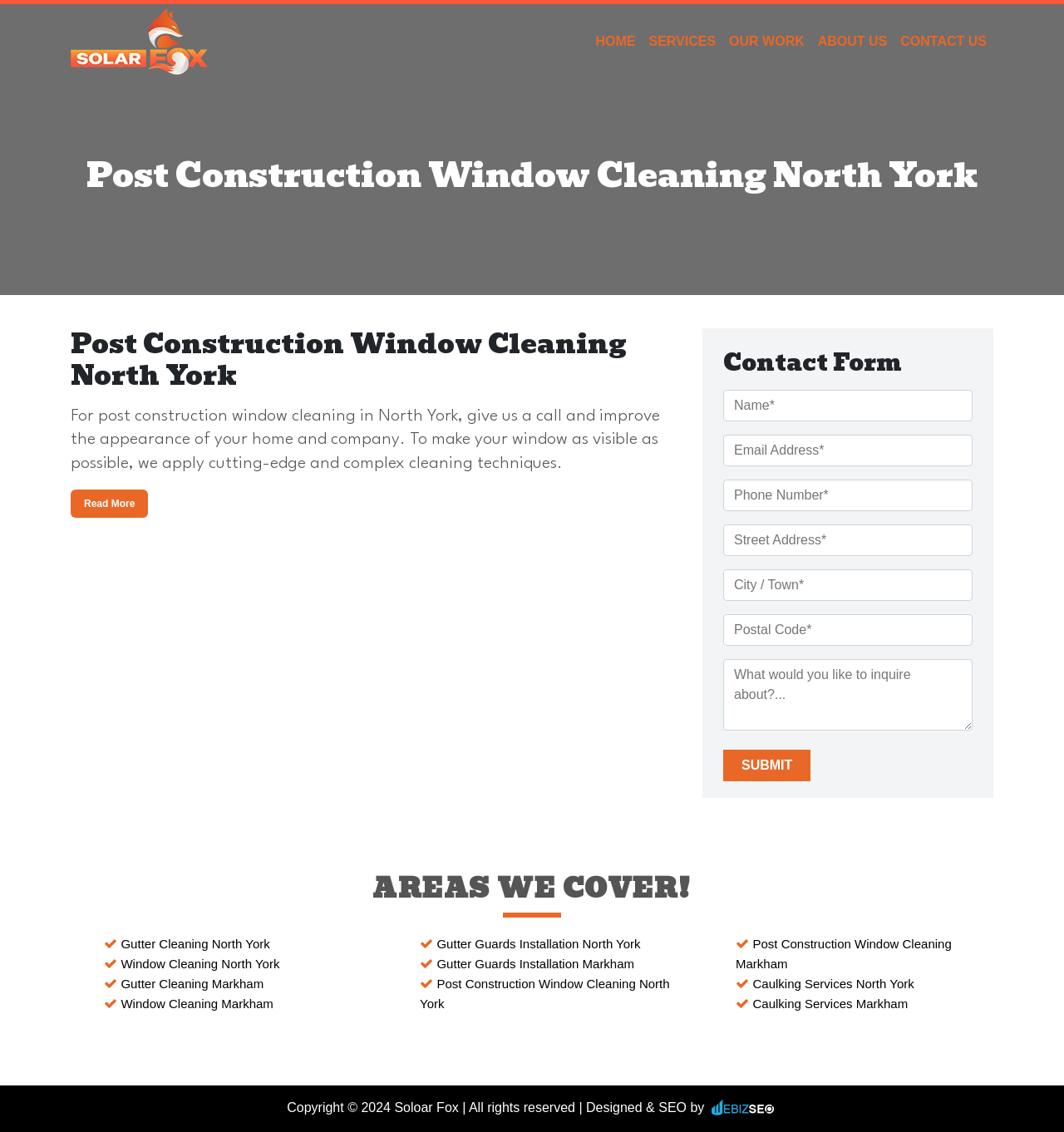Please identify the bounding box coordinates of the element on the webpage that should be clicked to follow this instruction: "Follow on Facebook". The bounding box coordinates should be given as four float numbers between 0 and 1, formatted as [left, top, right, bottom].

None